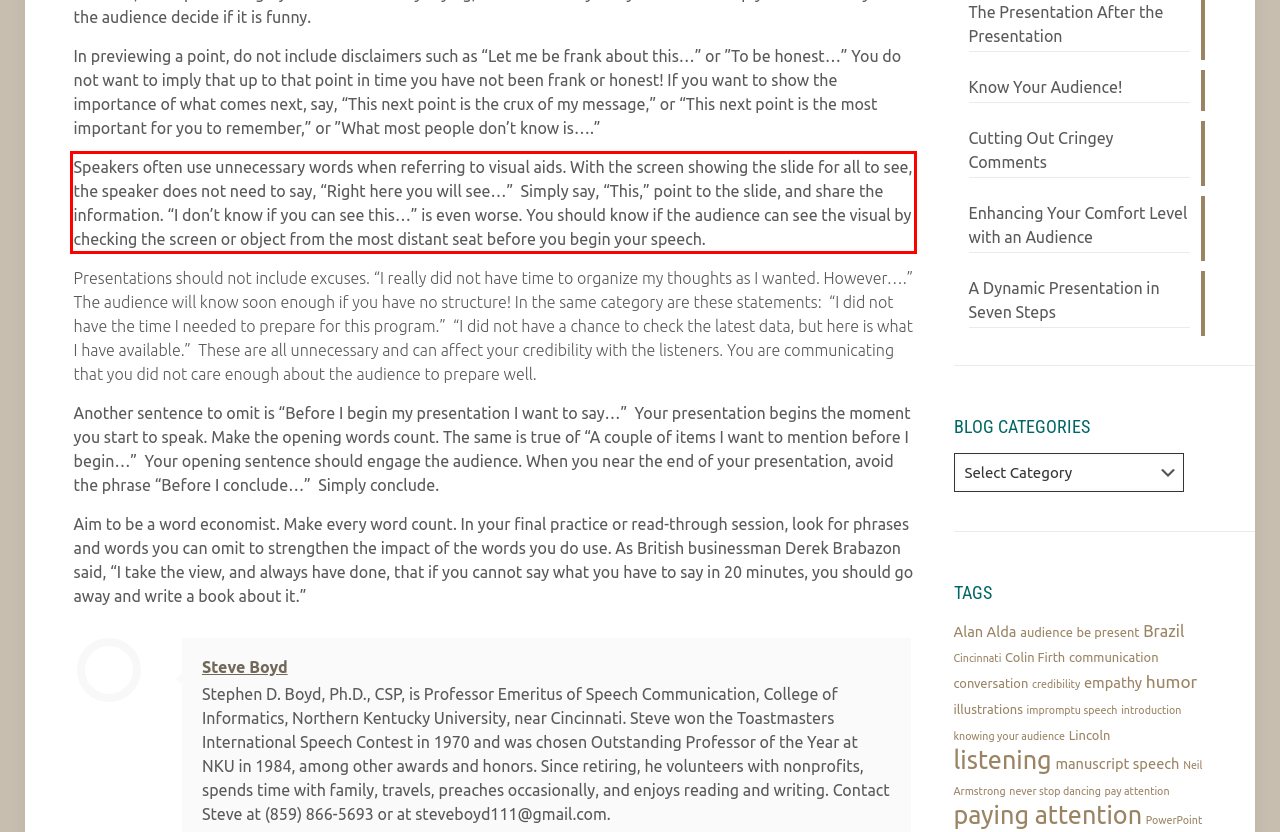Given a screenshot of a webpage, locate the red bounding box and extract the text it encloses.

Speakers often use unnecessary words when referring to visual aids. With the screen showing the slide for all to see, the speaker does not need to say, “Right here you will see…” Simply say, “This,” point to the slide, and share the information. “I don’t know if you can see this…” is even worse. You should know if the audience can see the visual by checking the screen or object from the most distant seat before you begin your speech.